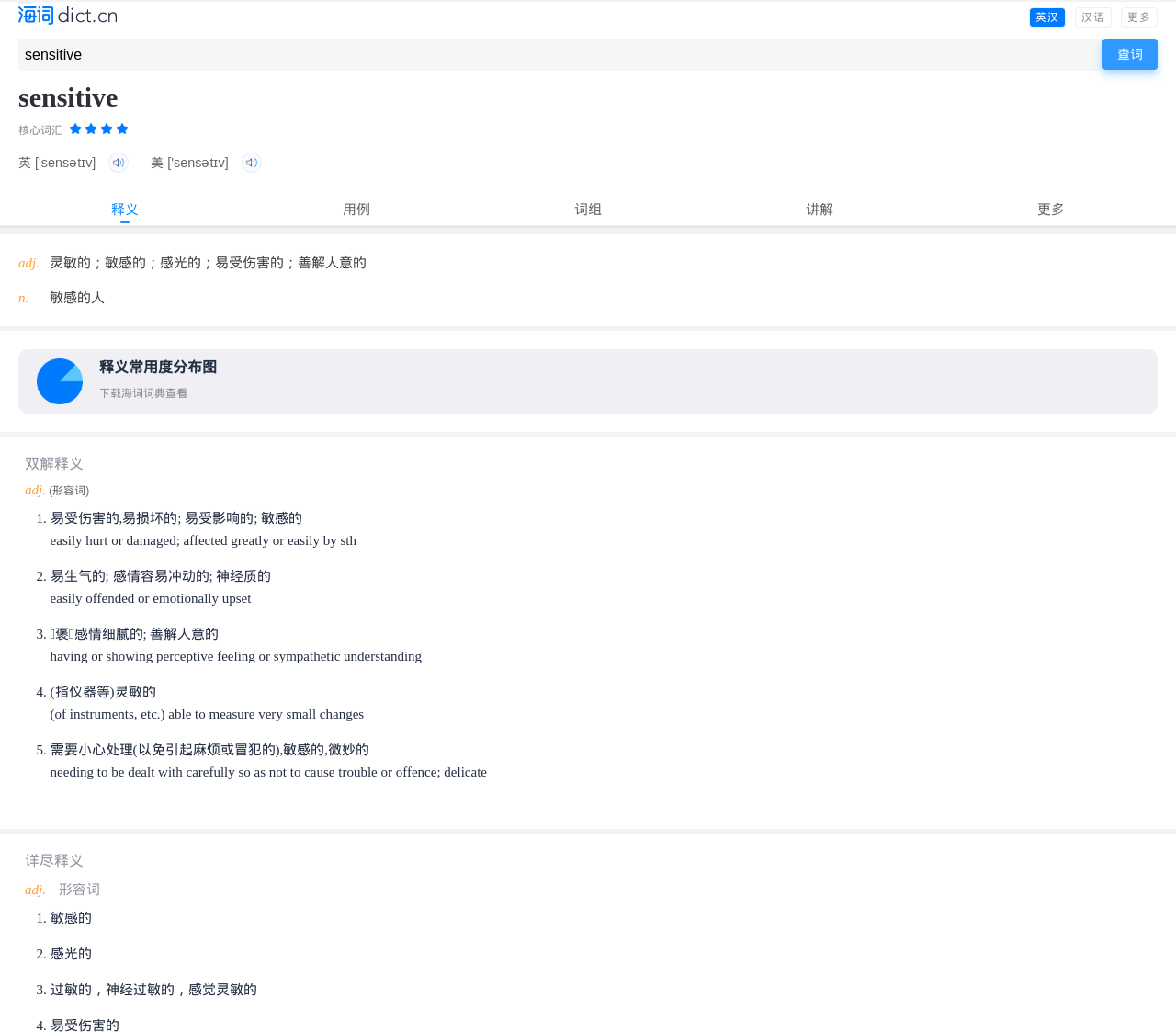Using the information in the image, could you please answer the following question in detail:
What is the category of the word 'sensitive'?

The webpage categorizes the word 'sensitive' as '核心词汇' (core vocabulary), which is indicated by the 4-star rating icon next to the category label.